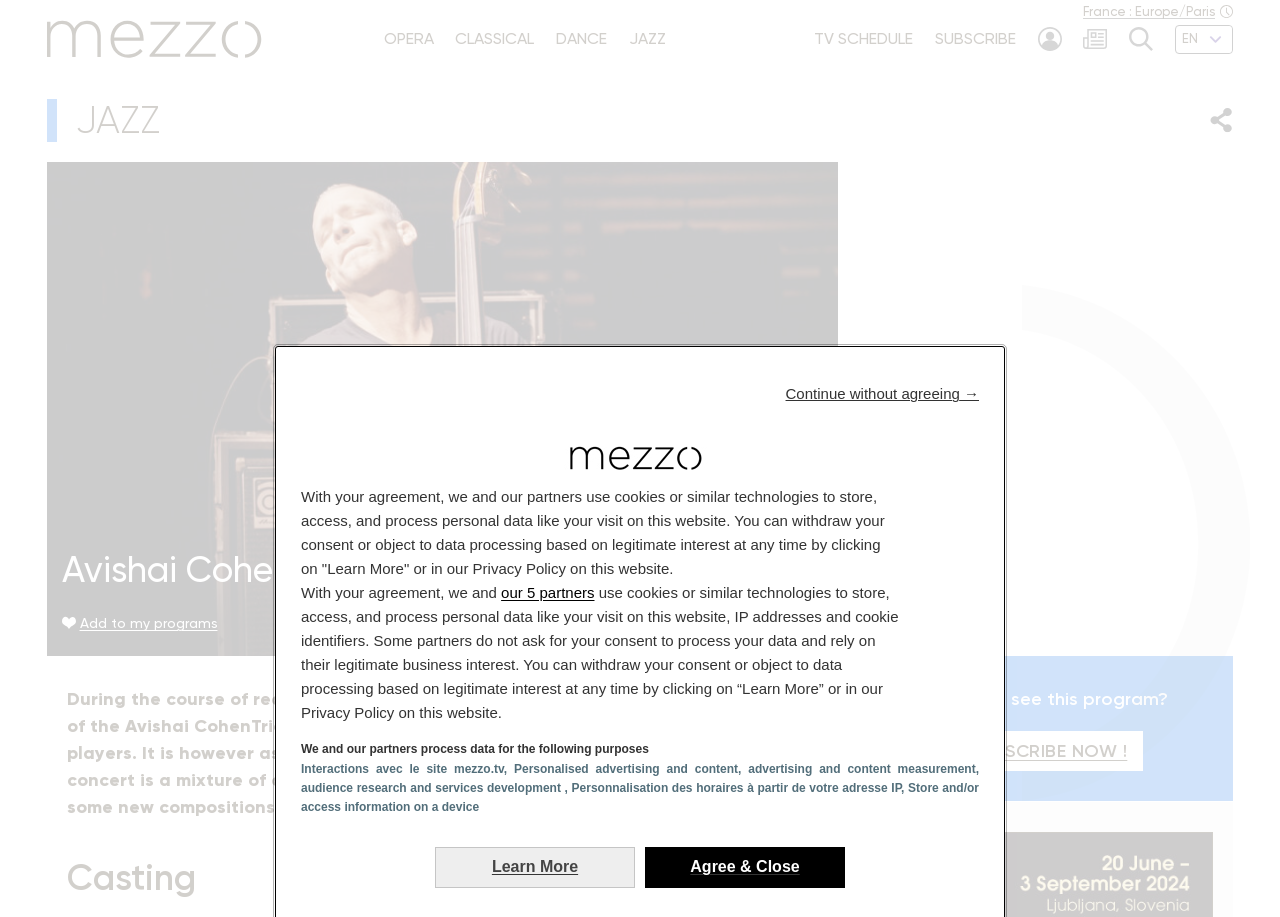Locate the bounding box coordinates of the element to click to perform the following action: 'Click on German B2 Level'. The coordinates should be given as four float values between 0 and 1, in the form of [left, top, right, bottom].

None